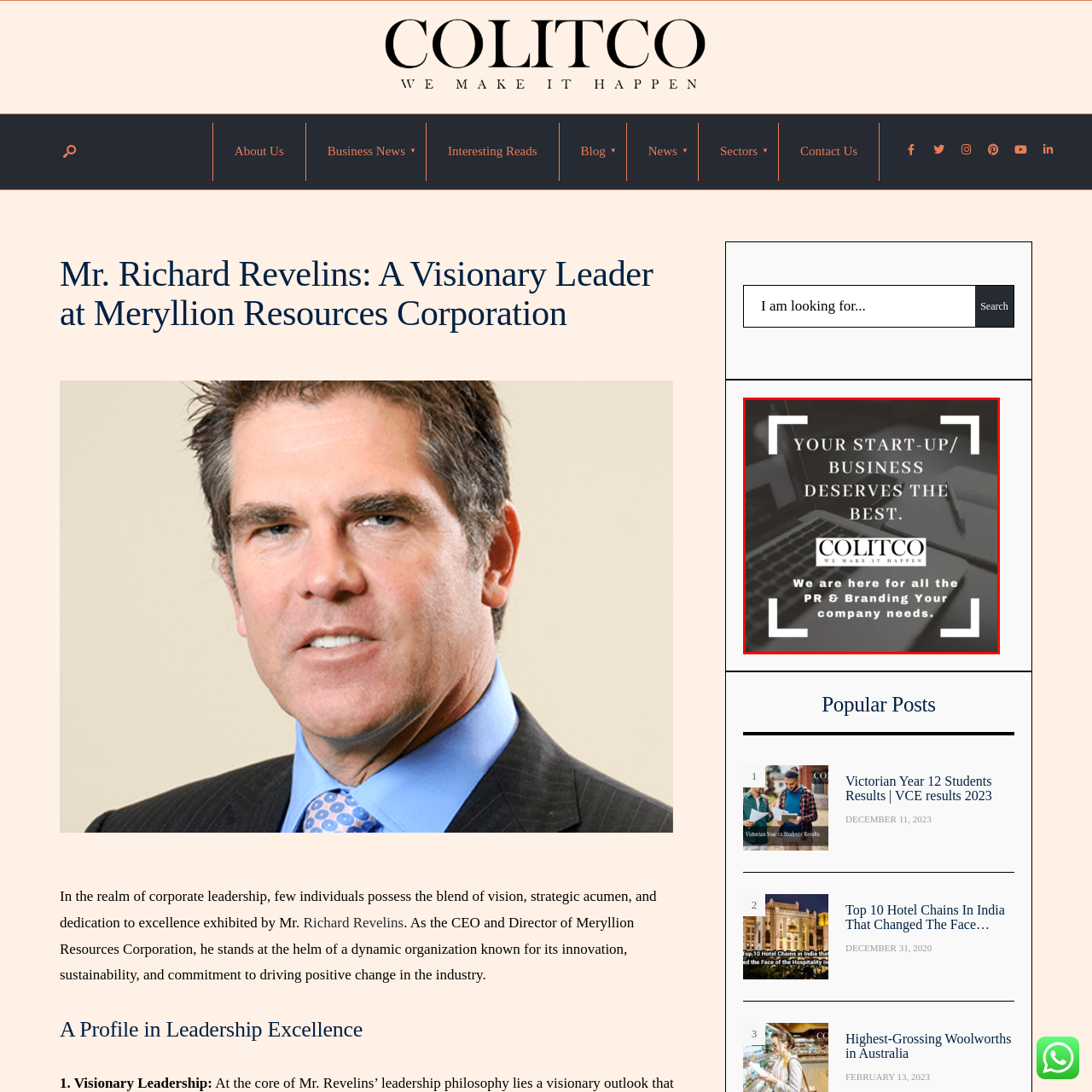Focus on the part of the image that is marked with a yellow outline and respond in detail to the following inquiry based on what you observe: 
What is the theme of the background in the image?

The background of the image suggests a professional environment, likely featuring elements such as a laptop and notepad, which adds to the image's business-oriented theme, promoting Colitco as a trusted partner in achieving business goals.